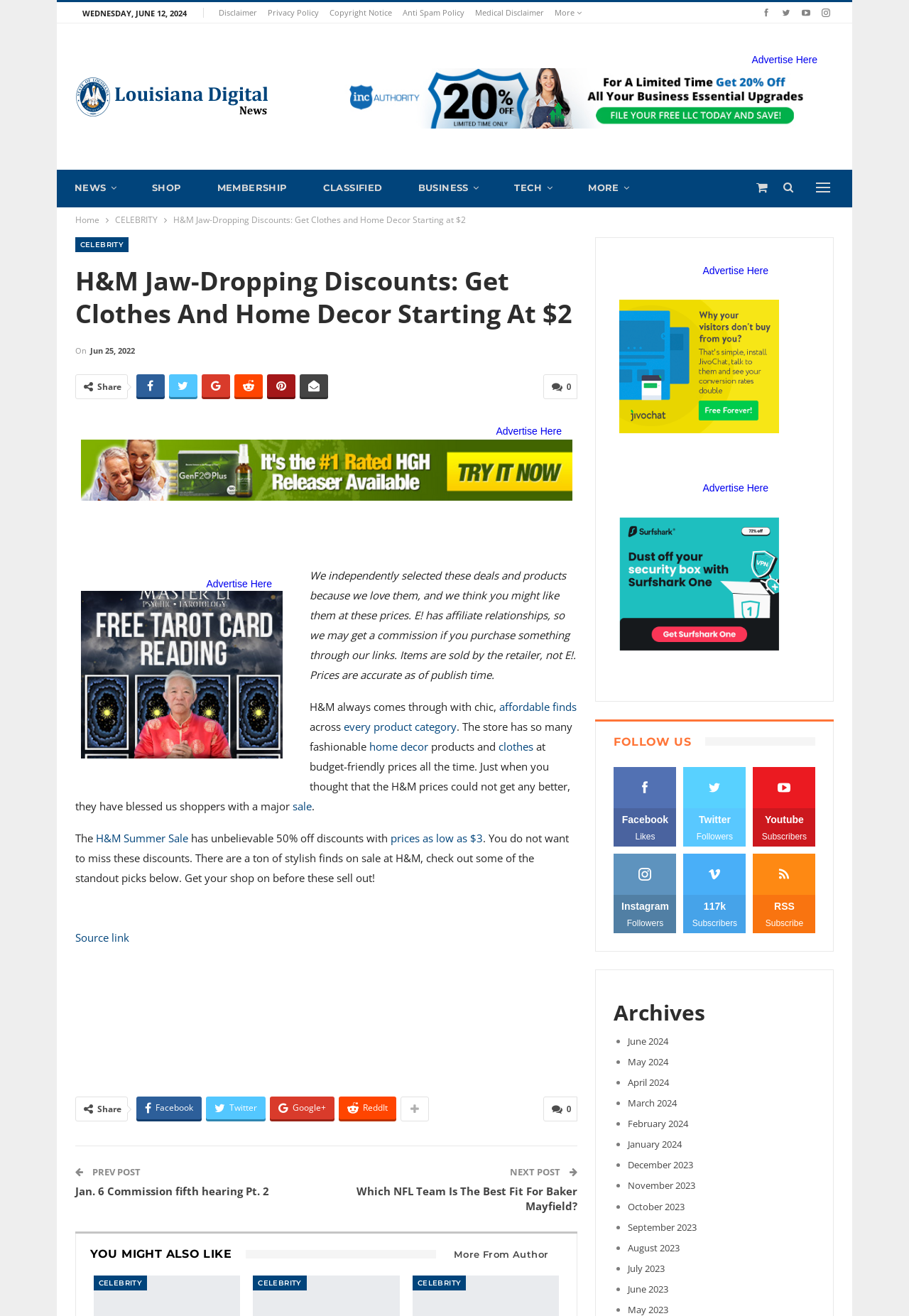Identify and provide the text of the main header on the webpage.

H&M Jaw-Dropping Discounts: Get Clothes And Home Decor Starting At $2